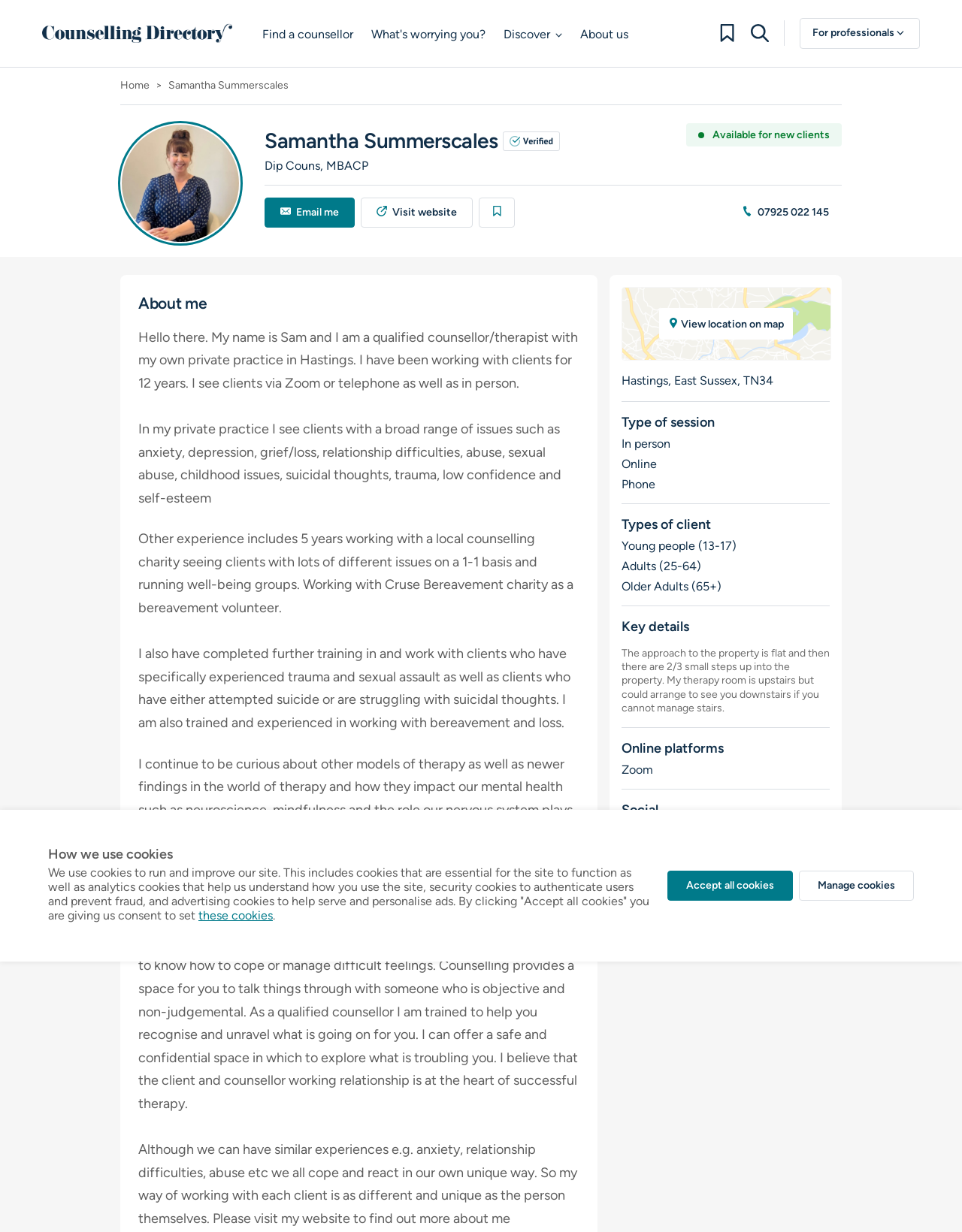Locate the bounding box coordinates of the item that should be clicked to fulfill the instruction: "Visit the counsellor's website".

[0.375, 0.16, 0.491, 0.185]